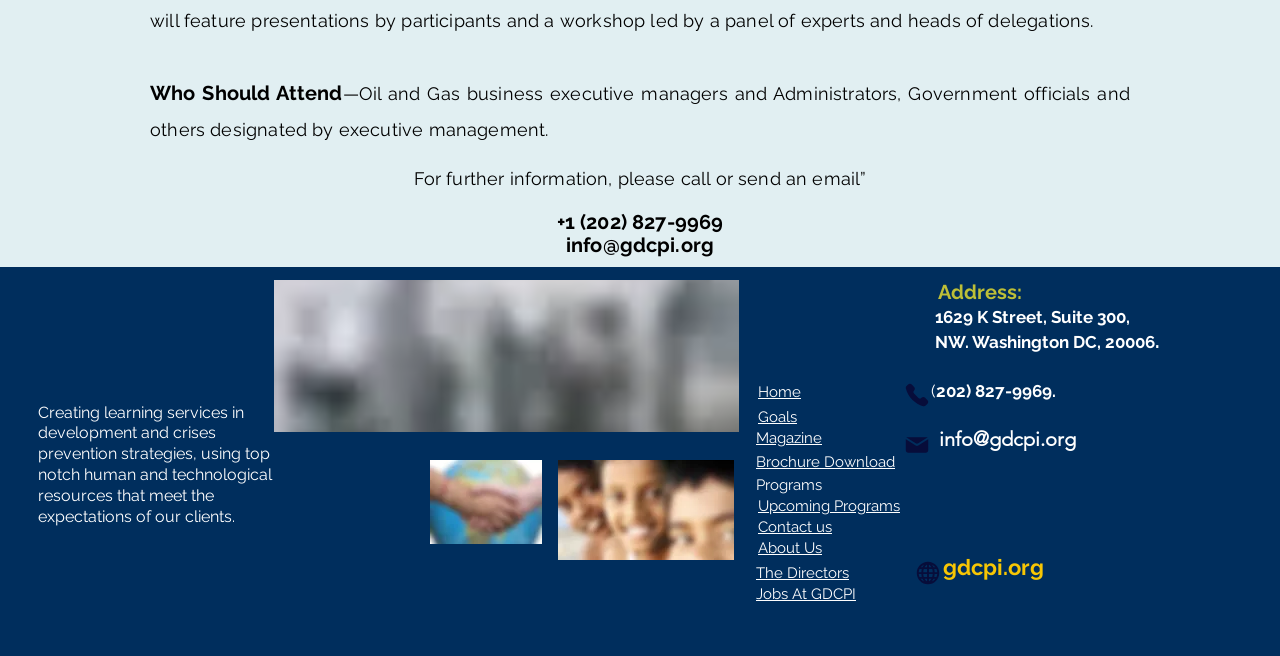Locate the bounding box coordinates of the clickable part needed for the task: "Click the Phone button".

[0.706, 0.583, 0.727, 0.623]